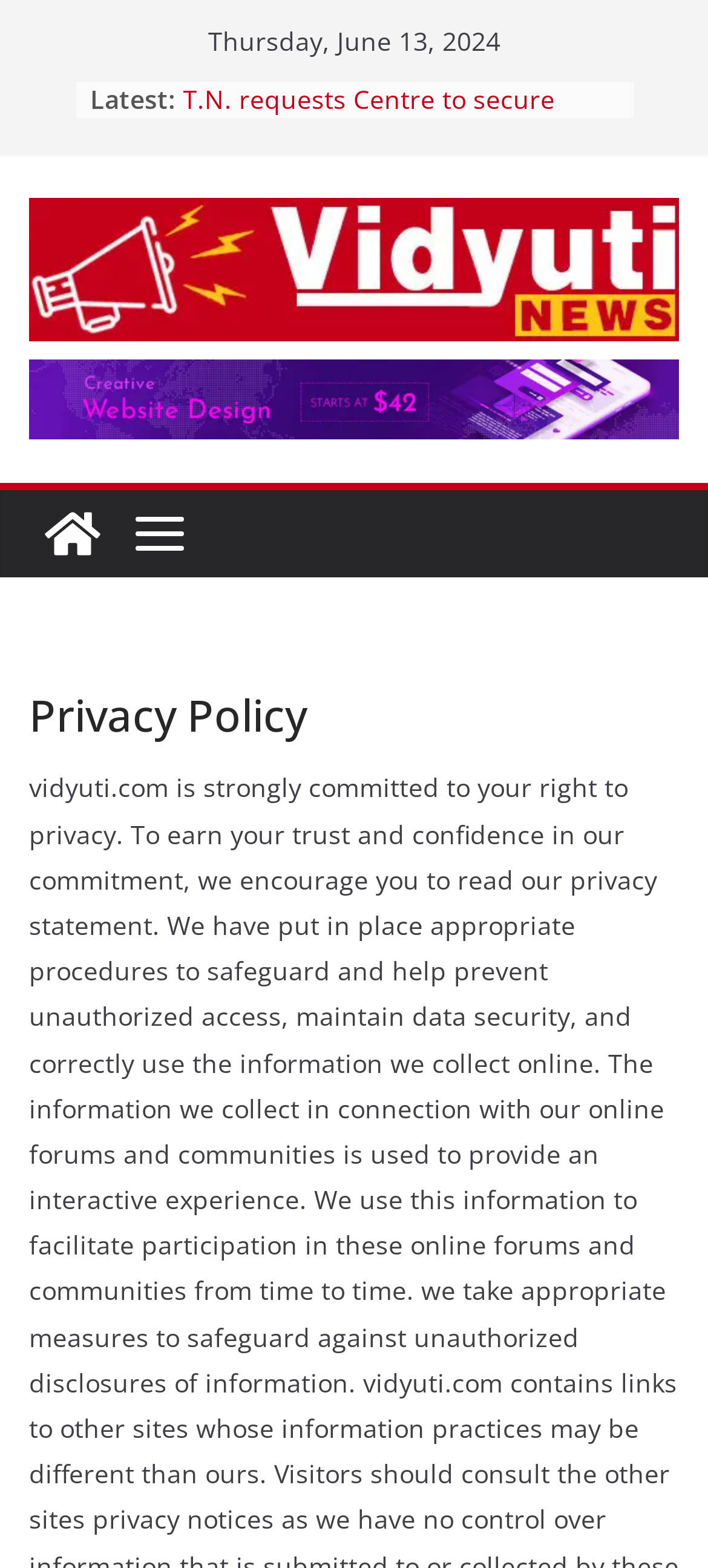Using the provided description: "alt="LinuxLUGCast"", find the bounding box coordinates of the corresponding UI element. The output should be four float numbers between 0 and 1, in the format [left, top, right, bottom].

None